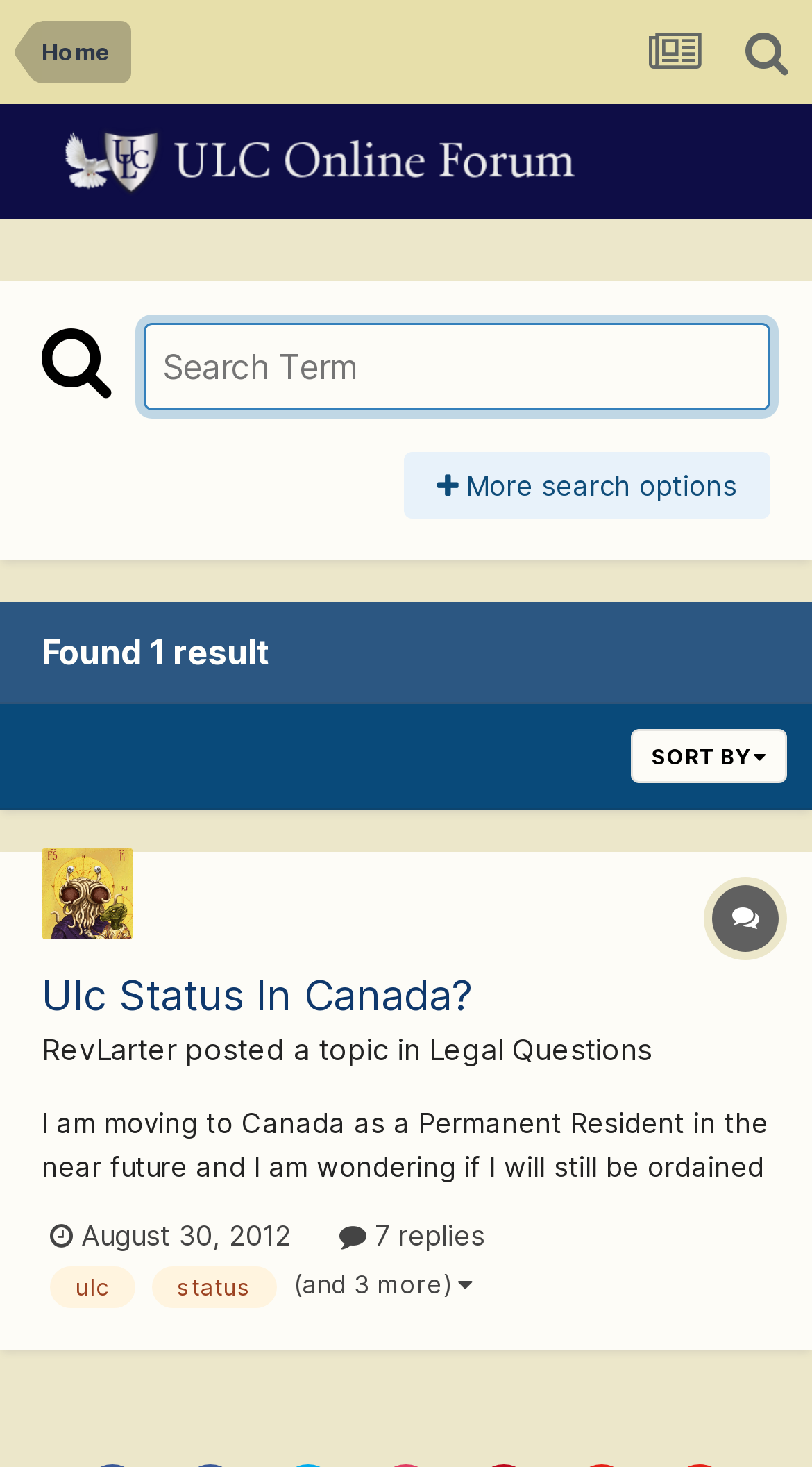Specify the bounding box coordinates of the area that needs to be clicked to achieve the following instruction: "View the topic 'Ulc Status In Canada?'".

[0.051, 0.662, 0.582, 0.696]